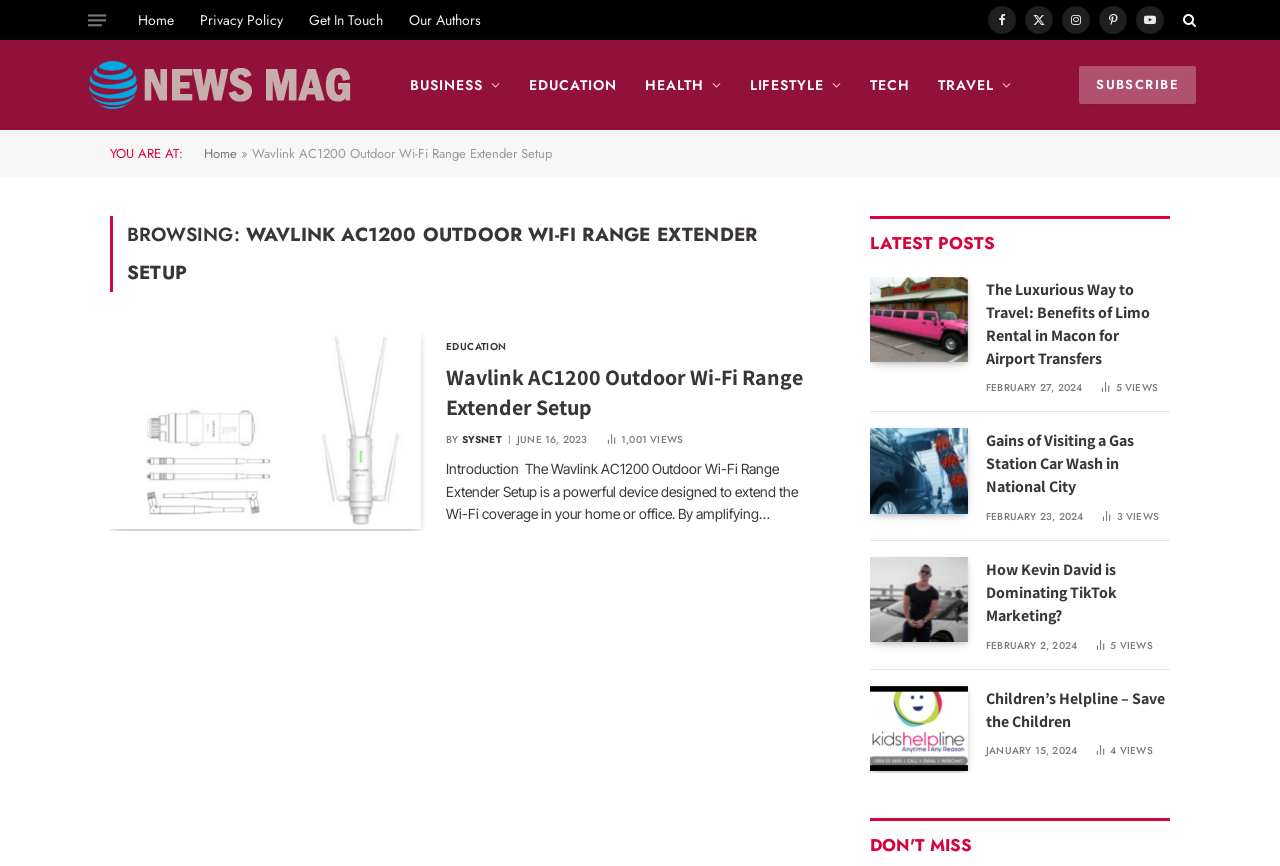Please provide a detailed answer to the question below based on the screenshot: 
What is the category of the post 'Gains of Visiting a Gas Station Car Wash in National City'?

After analyzing the webpage structure, I found the post 'Gains of Visiting a Gas Station Car Wash in National City' and its corresponding category, which is EDUCATION, indicated by the link 'EDUCATION' above the post.